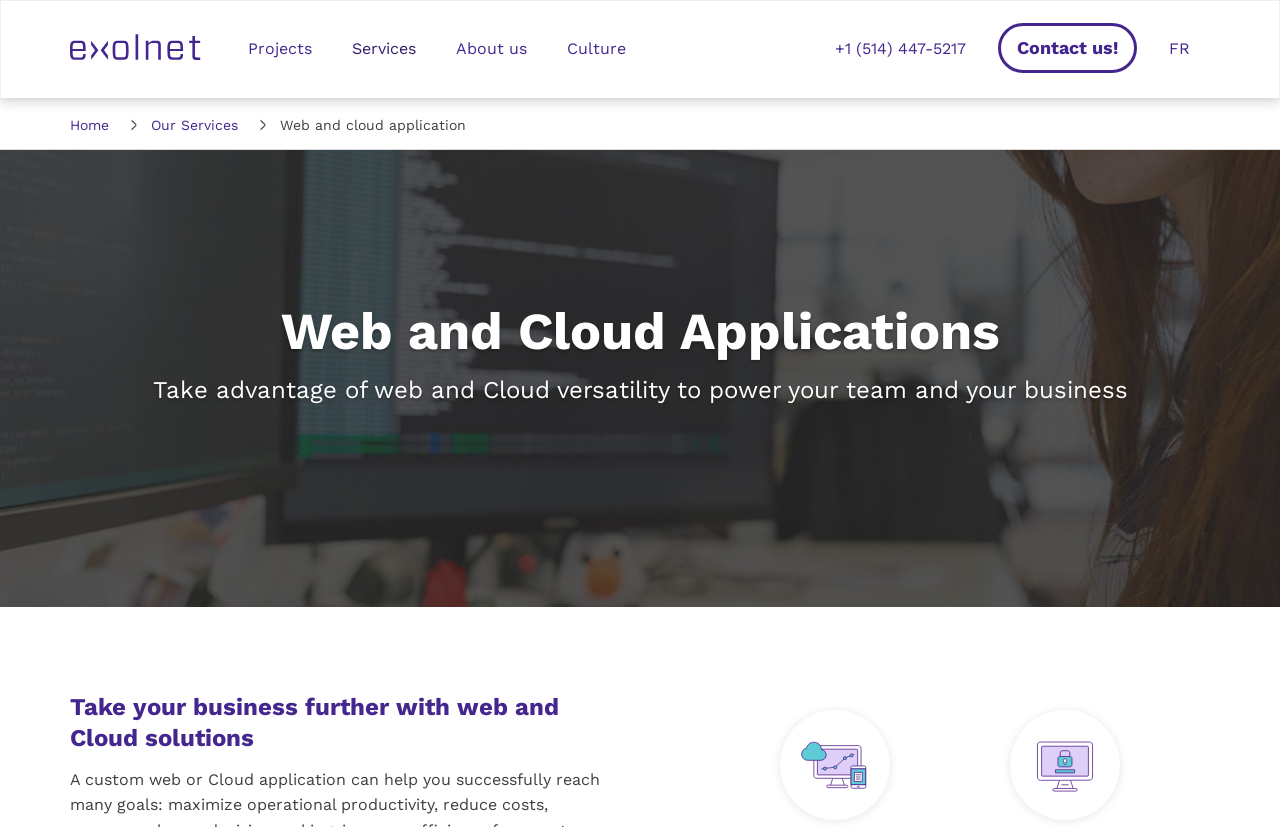Show the bounding box coordinates for the element that needs to be clicked to execute the following instruction: "Learn more about 'Our Services'". Provide the coordinates in the form of four float numbers between 0 and 1, i.e., [left, top, right, bottom].

[0.118, 0.138, 0.186, 0.165]